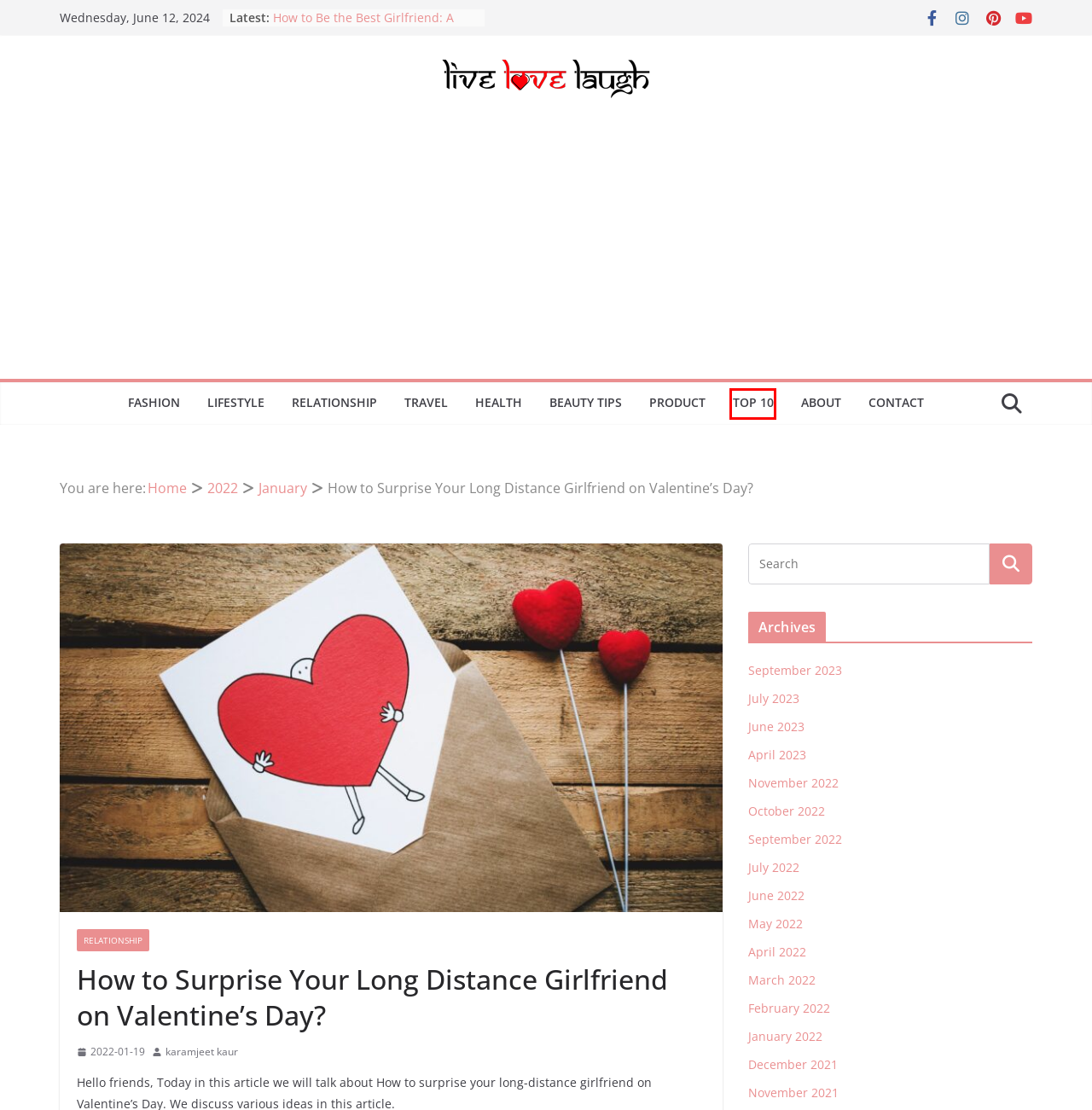Check out the screenshot of a webpage with a red rectangle bounding box. Select the best fitting webpage description that aligns with the new webpage after clicking the element inside the bounding box. Here are the candidates:
A. About - Live Love Laugh
B. Beauty Tips - Live Love Laugh
C. Travel - Live Love Laugh
D. The Remarkable Influence of Sleep Positions on Your Dreams
E. Health - Live Love Laugh
F. Fashion - Live Love Laugh
G. Relationship - Live Love Laugh
H. Top 10 - Live Love Laugh

H